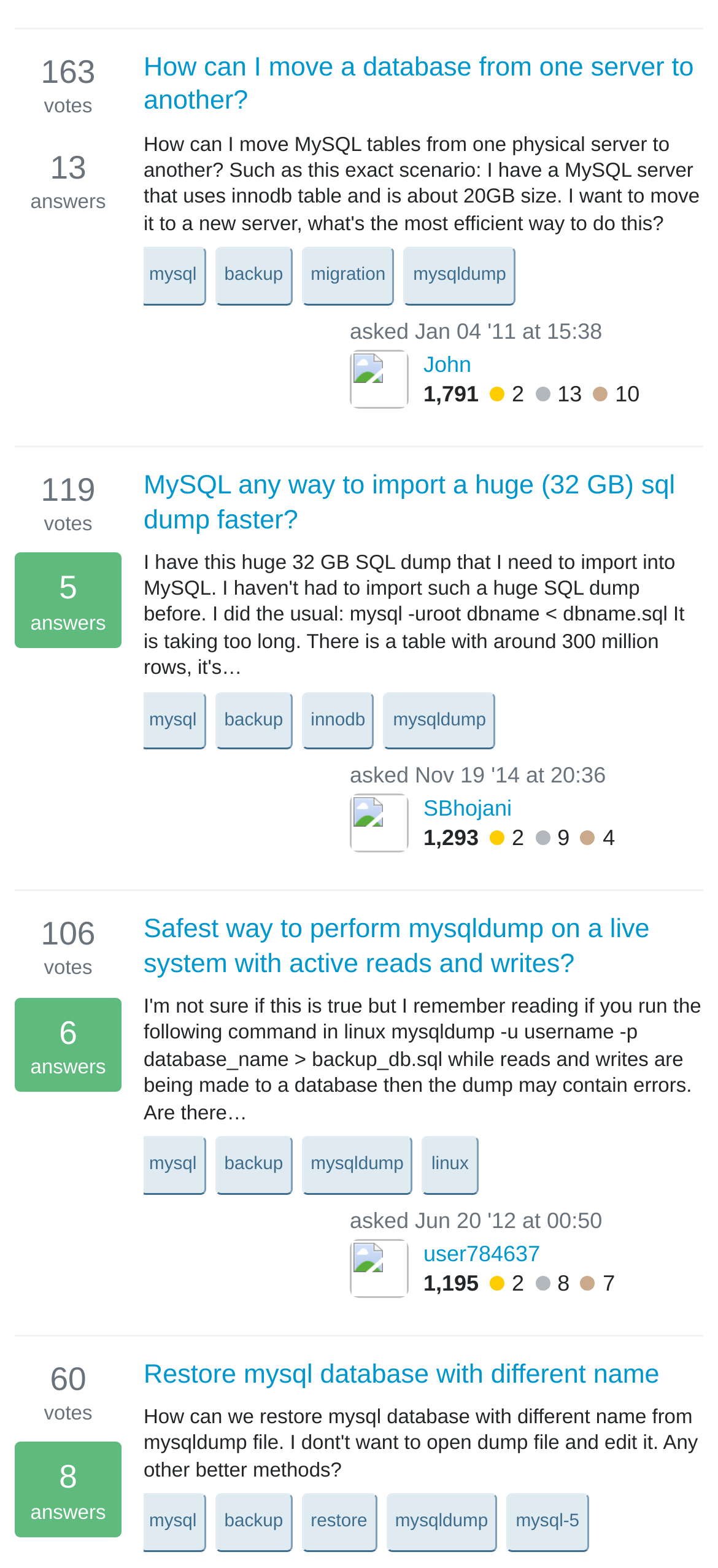Can you find the bounding box coordinates for the element to click on to achieve the instruction: "Follow the link 'backup'"?

[0.3, 0.441, 0.407, 0.478]